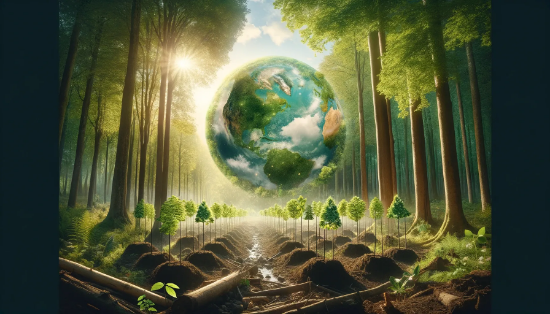Generate a detailed explanation of the scene depicted in the image.

The image illustrates a vibrant and thriving forest bathed in warm sunlight, where young saplings flourish amidst a backdrop of towering, lush trees. Dominating the scene is a suspended image of the Earth, symbolizing global connection and environmental stewardship. The forest floor, rich in detail, shows freshly dug soil and the promise of new life with elegant saplings emerging, representing the profound impact of reforestation and sustainable practices. This serene environment captures a vision of hope, emphasizing the responsibility we hold towards ecological restoration and the cultivation of a greener future. The interplay of nature and the planet underscores the importance of initiatives like global reforestation efforts, encouraging a collective commitment to leaving the world better than we found it.